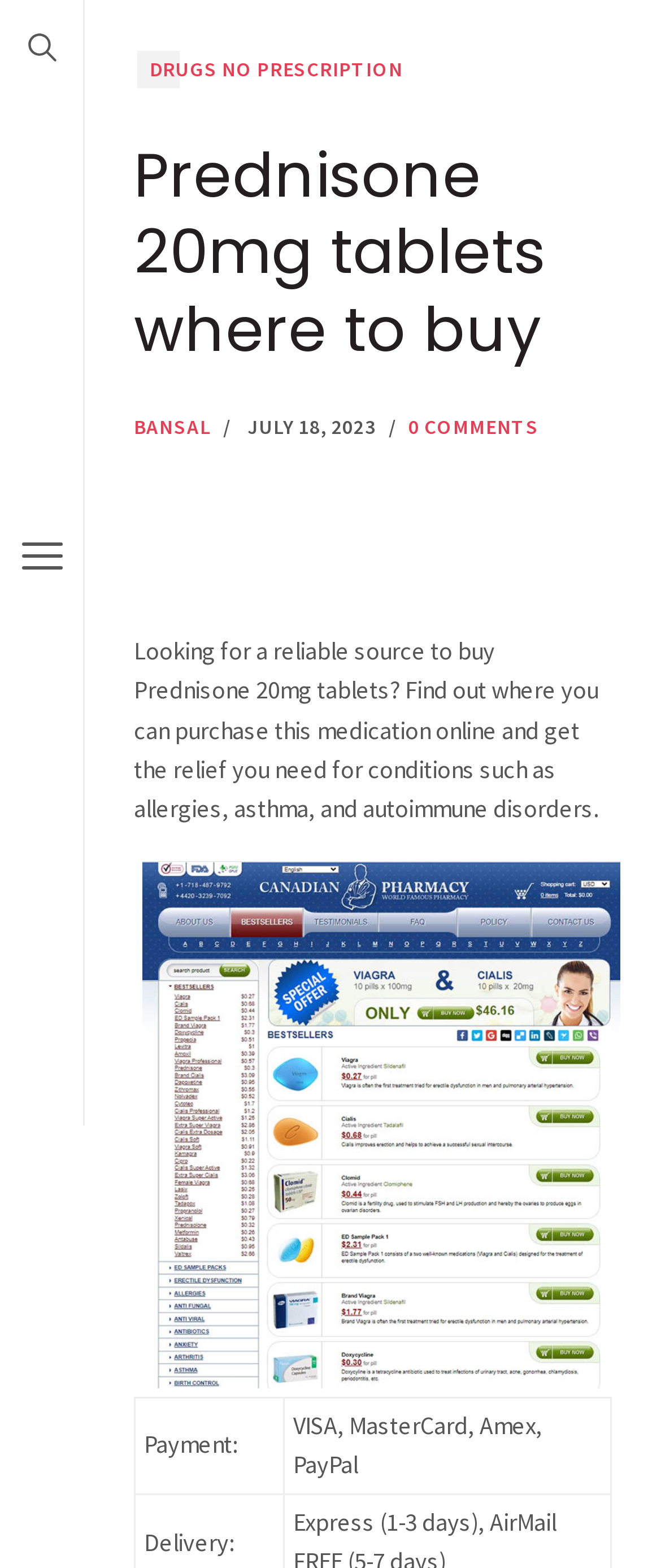Give a detailed account of the webpage, highlighting key information.

The webpage is about purchasing Prednisone 20mg tablets online. At the top left corner, there is a small button with an image inside. Below the button, there is a header section with a heading that reads "Prednisone 20mg tablets where to buy". 

To the right of the header, there is a link that says "DRUGS NO PRESCRIPTION". Below the header, there is a paragraph of text that explains the purpose of the webpage, which is to find a reliable source to buy Prednisone 20mg tablets online for conditions such as allergies, asthma, and autoimmune disorders.

At the bottom of the page, there is a footer section that contains a link to "BANSAL" and a timestamp that reads "JULY 18, 2023". There is also a link that says "0 COMMENTS" in the footer section.

On the right side of the page, there is a link with an image inside, which appears to be a call-to-action button. Below the button, there is a table with two rows, one with the label "Payment:" and the other with the payment options "VISA, MasterCard, Amex, PayPal".